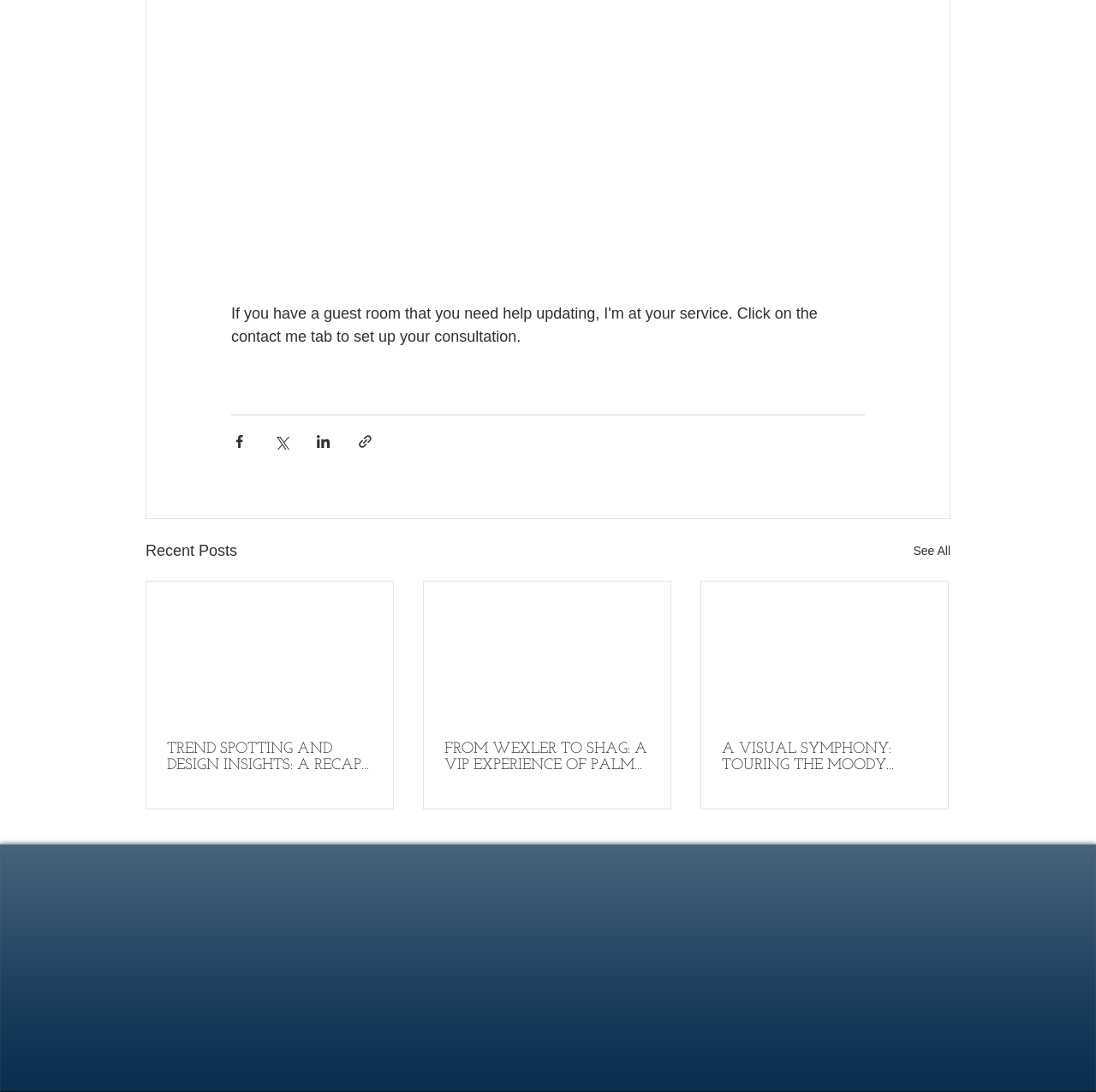Identify the bounding box coordinates for the UI element described as: "aria-label="Instagram - Black Circle"".

[0.503, 0.806, 0.534, 0.837]